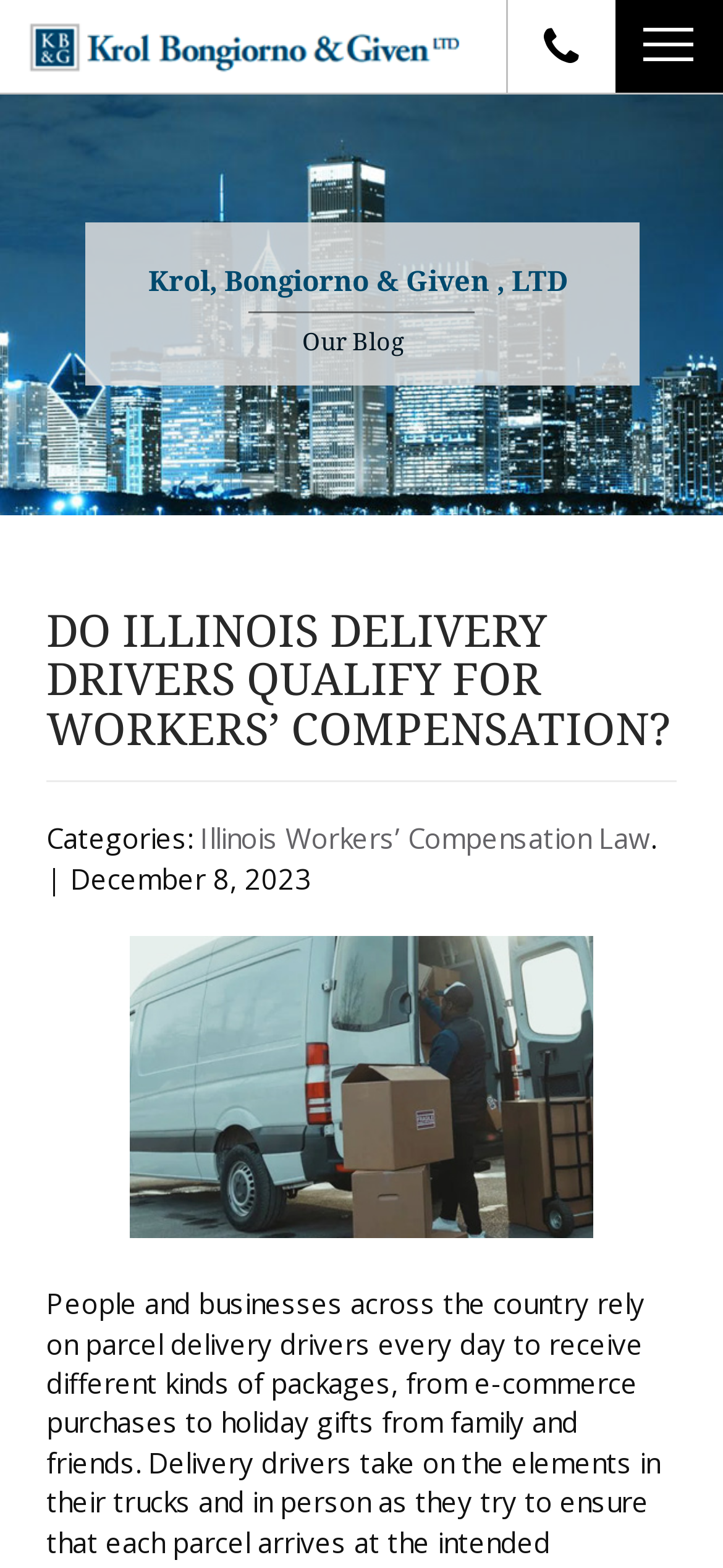Please specify the bounding box coordinates of the element that should be clicked to execute the given instruction: 'read about firm overview'. Ensure the coordinates are four float numbers between 0 and 1, expressed as [left, top, right, bottom].

[0.103, 0.122, 0.482, 0.148]